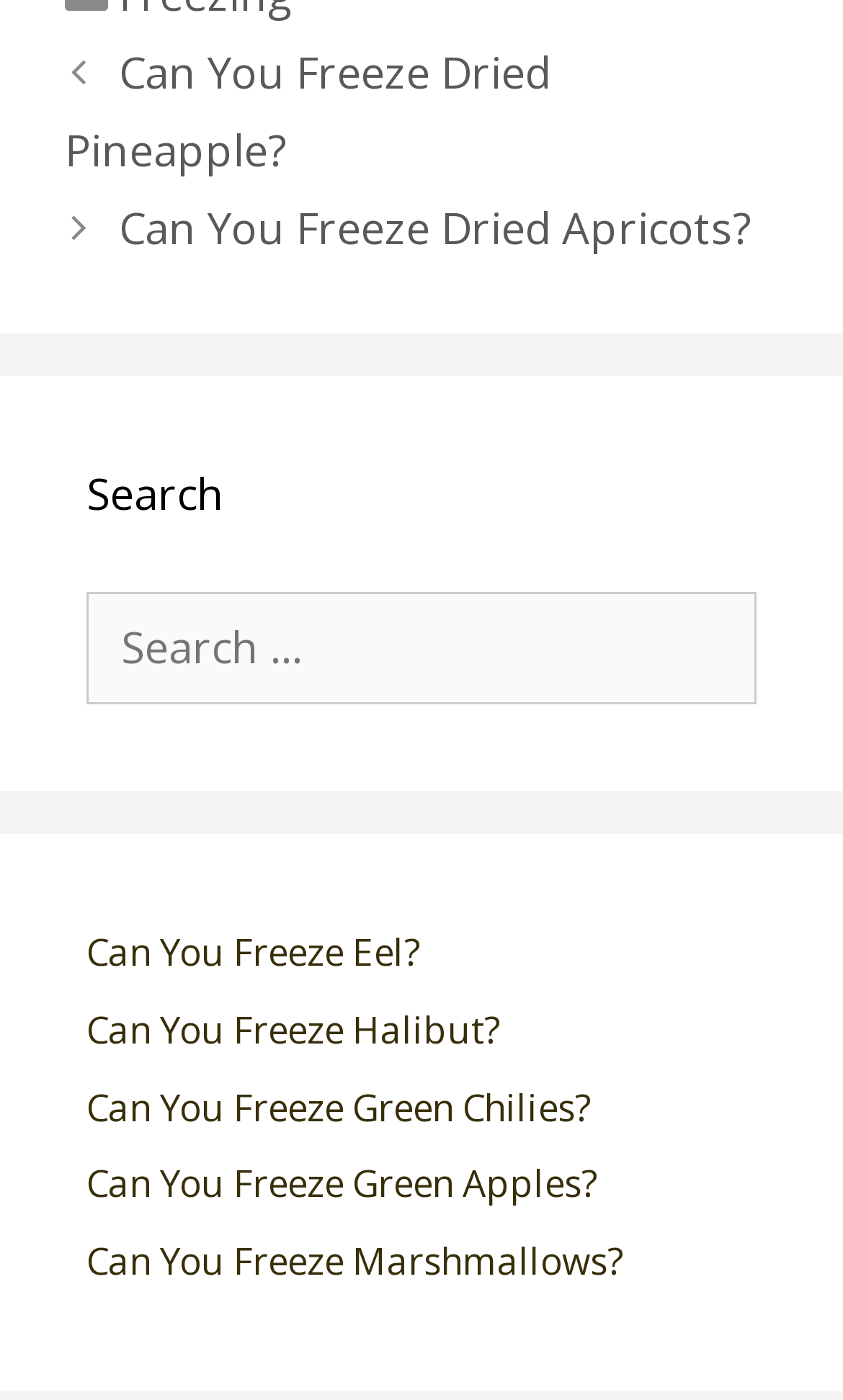Please find the bounding box coordinates for the clickable element needed to perform this instruction: "Click on the link to know more about Refactoring".

None